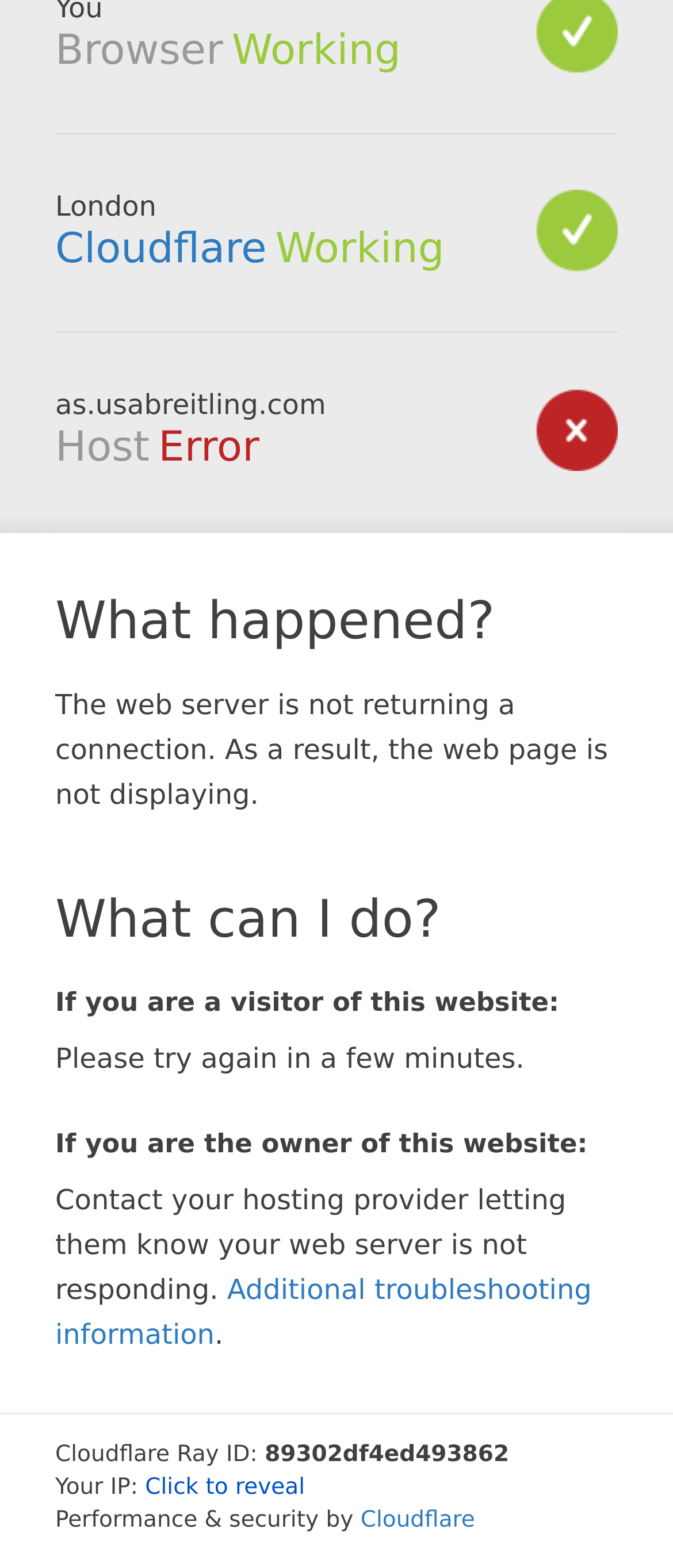Determine the bounding box coordinates for the UI element matching this description: "Cloudflare".

[0.536, 0.962, 0.706, 0.978]